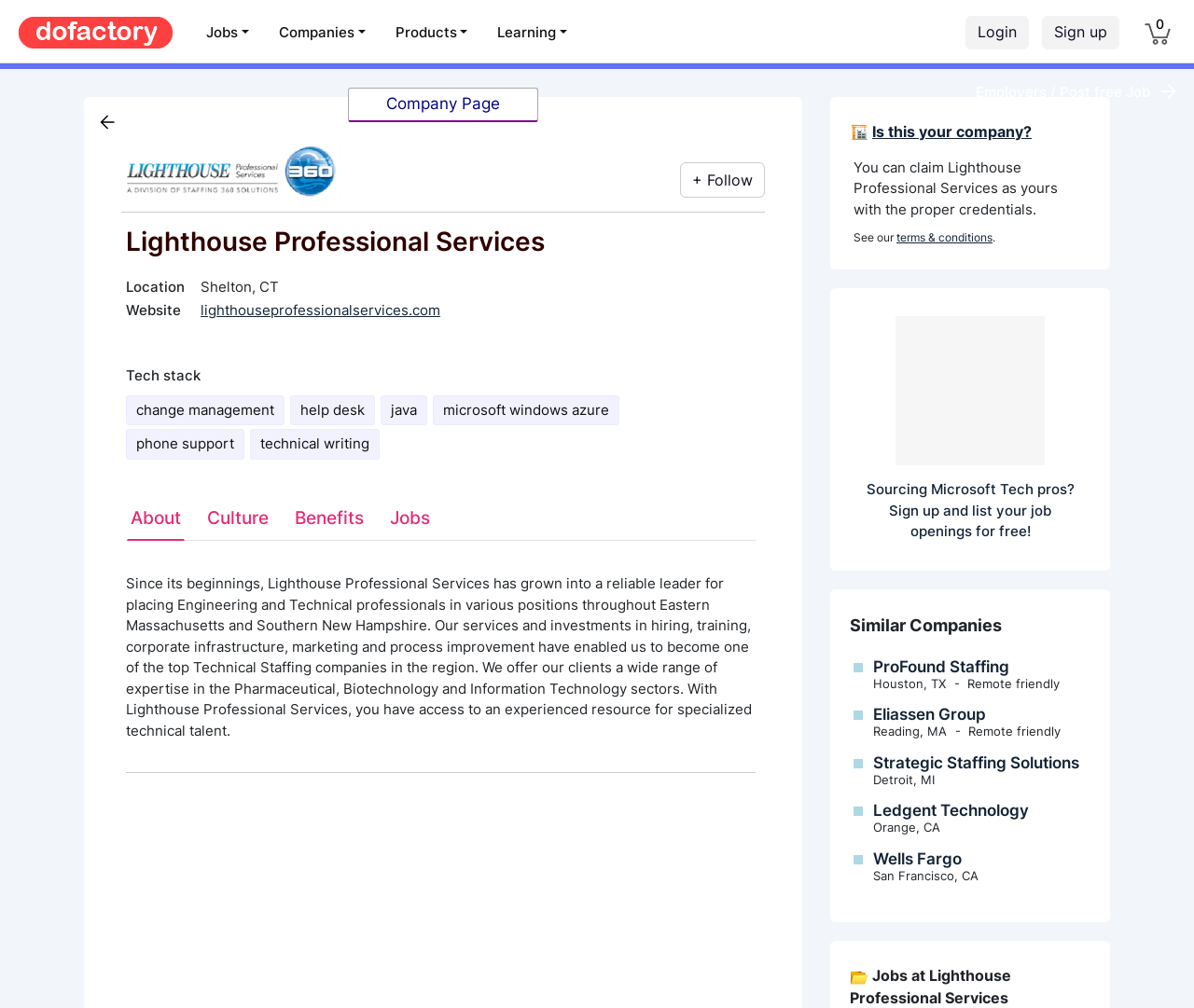Please locate the bounding box coordinates of the element that should be clicked to achieve the given instruction: "Follow Lighthouse Professional Services".

[0.57, 0.161, 0.641, 0.196]